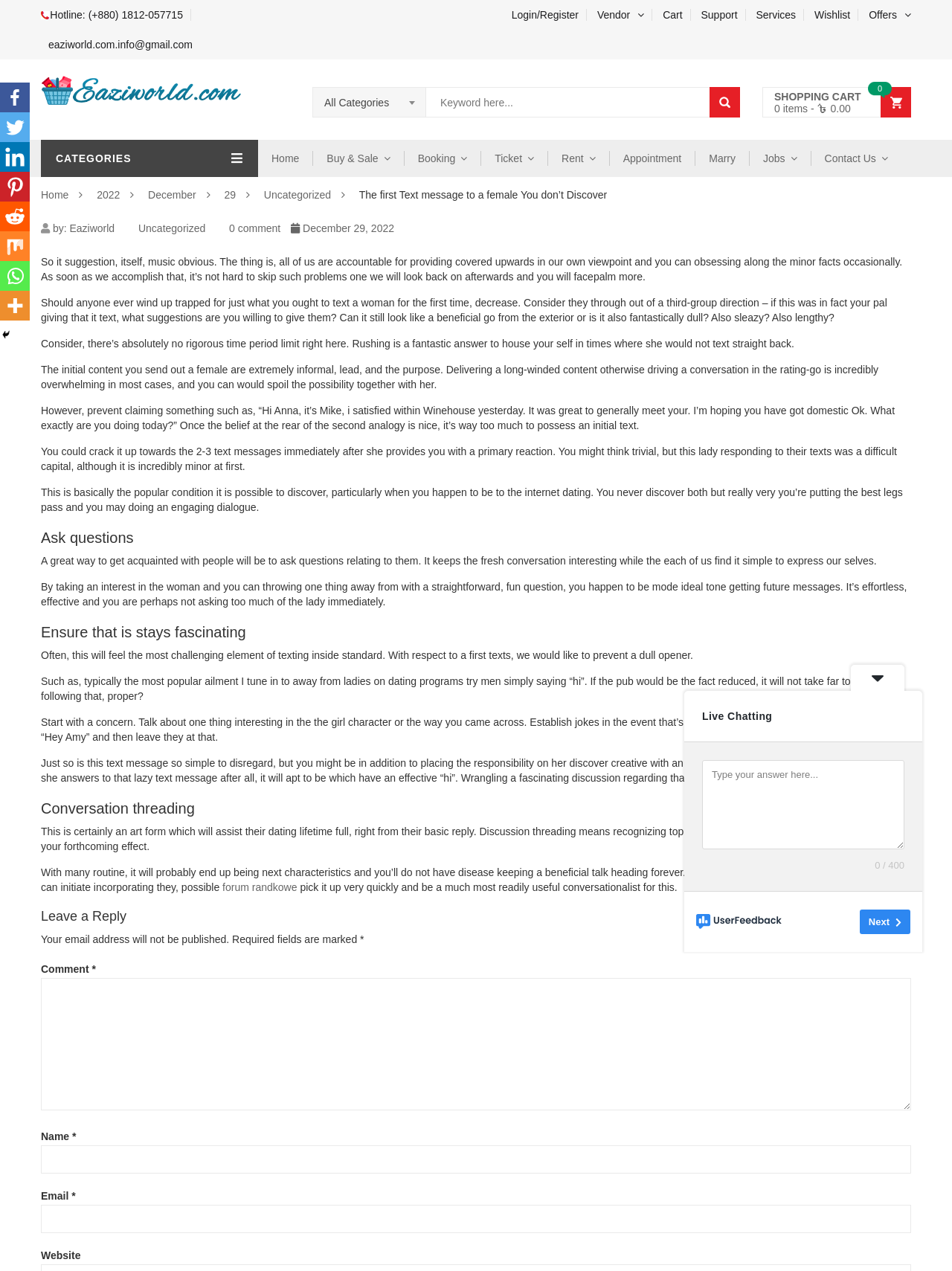What is the date of the article?
Based on the image, provide your answer in one word or phrase.

December 29, 2022